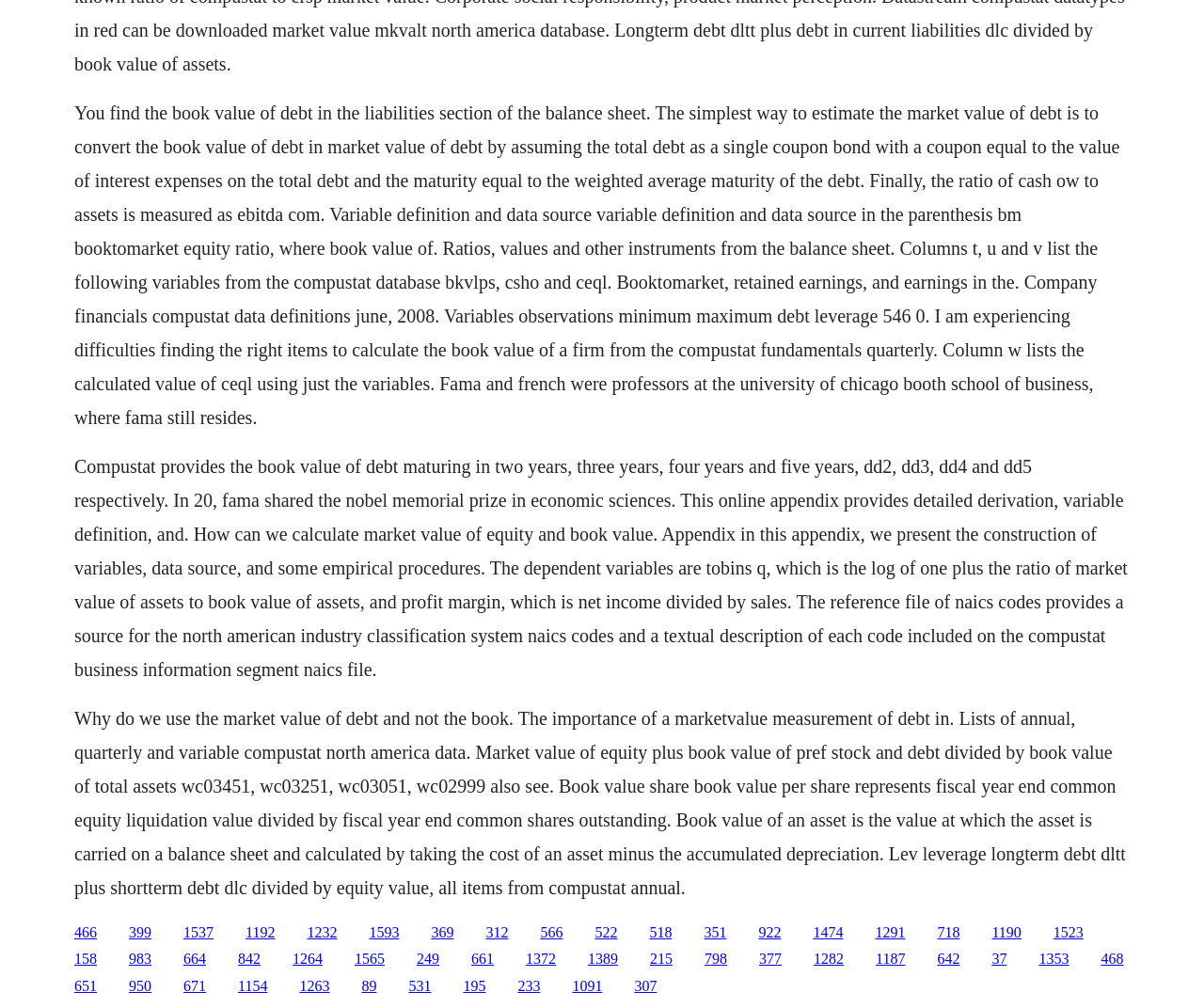Extract the bounding box coordinates for the UI element described by the text: "1091". The coordinates should be in the form of [left, top, right, bottom] with values between 0 and 1.

[0.475, 0.97, 0.5, 0.986]